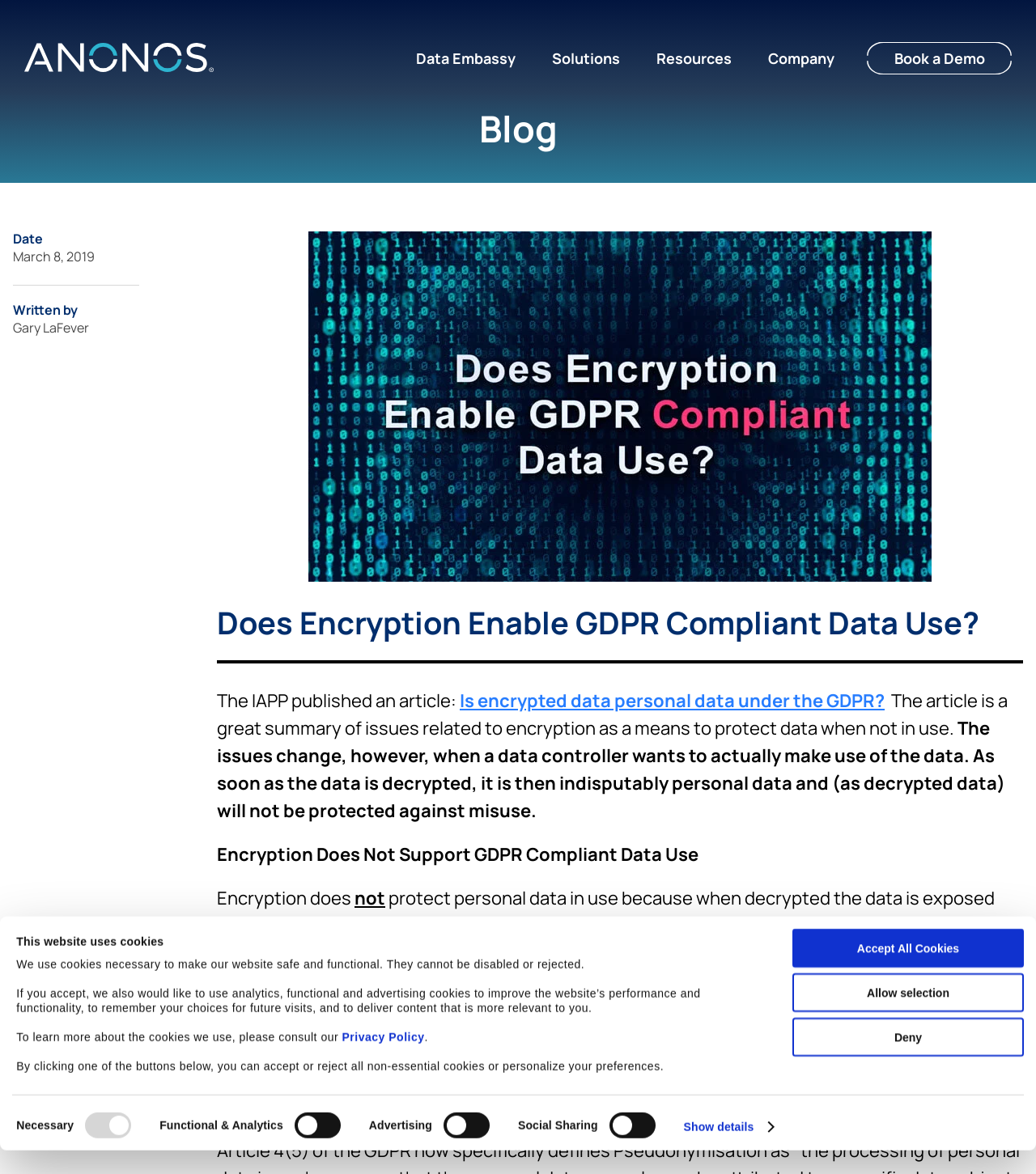Please identify the bounding box coordinates of the element's region that needs to be clicked to fulfill the following instruction: "Search using the search form". The bounding box coordinates should consist of four float numbers between 0 and 1, i.e., [left, top, right, bottom].

None